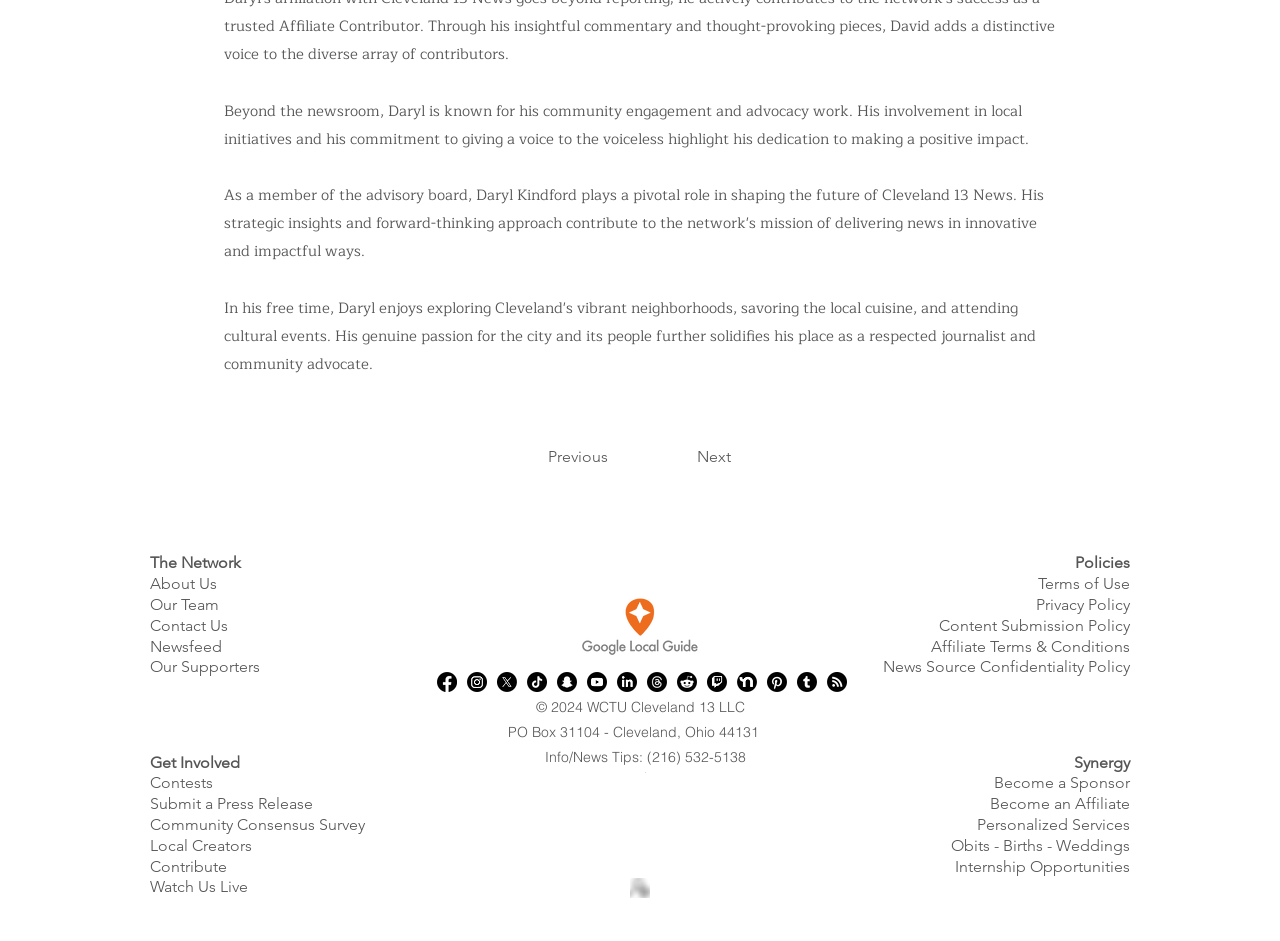With reference to the screenshot, provide a detailed response to the question below:
What is the phone number for news tips?

I found the answer by looking at the static text element with the phone number information located at the bottom of the webpage, which is labeled as 'Info/News Tips'.